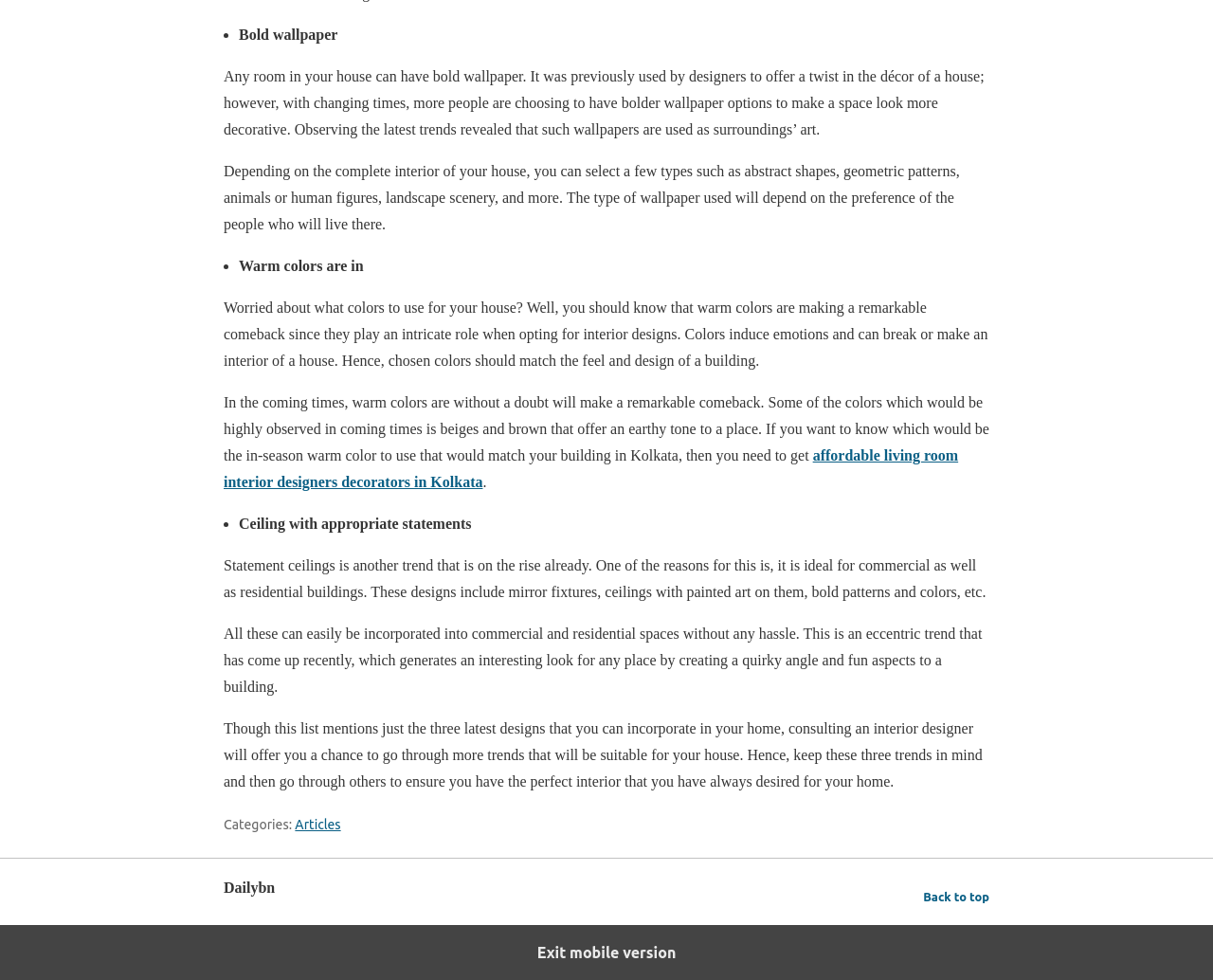Using the description "Articles", predict the bounding box of the relevant HTML element.

[0.243, 0.834, 0.281, 0.849]